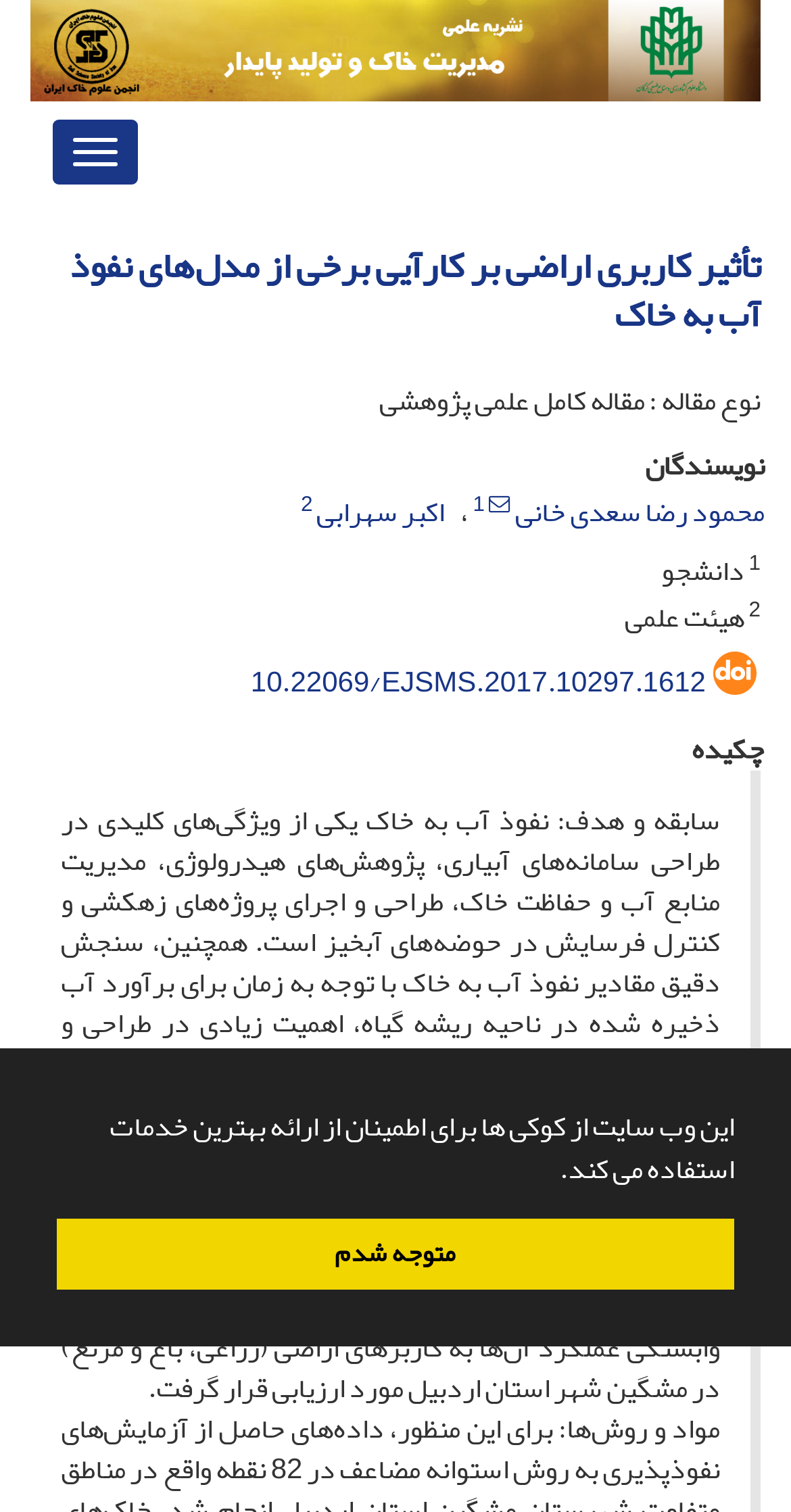Identify the bounding box coordinates of the area that should be clicked in order to complete the given instruction: "Learn more about the authors". The bounding box coordinates should be four float numbers between 0 and 1, i.e., [left, top, right, bottom].

[0.651, 0.321, 0.967, 0.357]